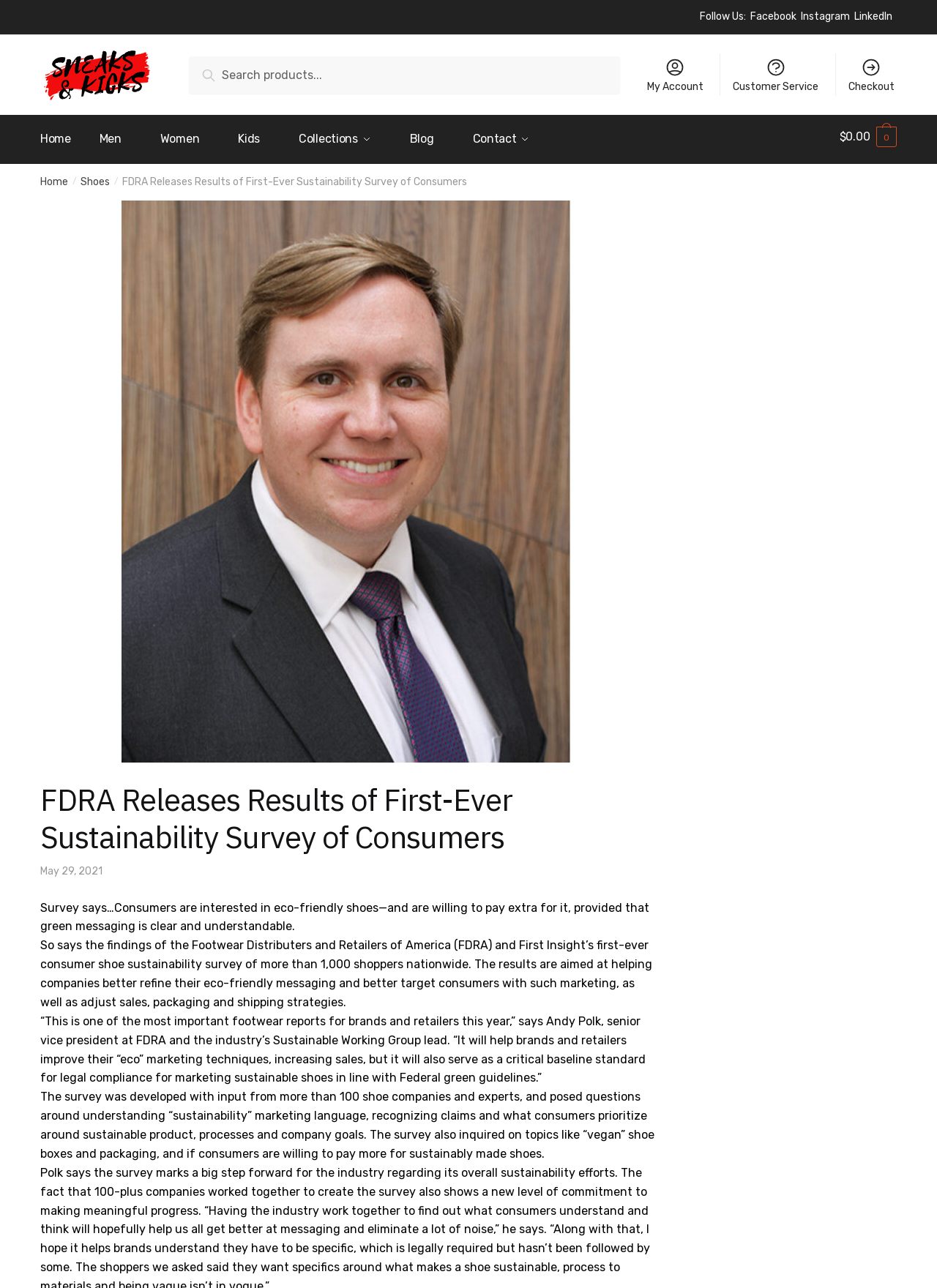Identify and provide the title of the webpage.

FDRA Releases Results of First-Ever Sustainability Survey of Consumers